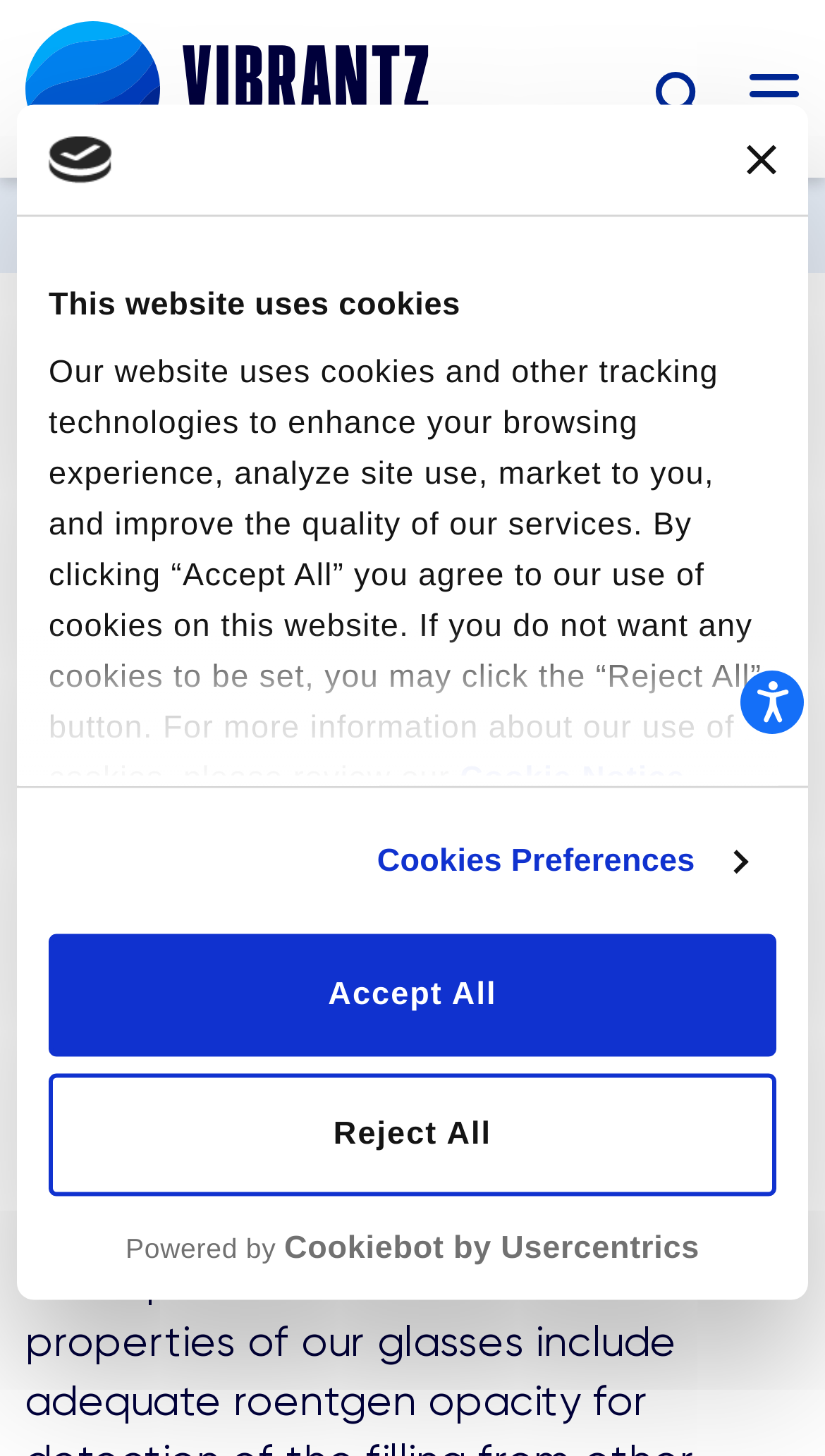Provide a thorough description of the webpage you see.

The webpage is about Vibrantz Technologies, specifically their ultrapure glass fillers for composites used in restorative dental materials and compomers. 

At the top left, there is a logo of Vibrantz Technologies. Next to it, there is a link to the company's website. Below the logo, there is a brief description of the product, stating that it has been developed to fulfill the highest requirements in fineness and homogeneity for use in specially formulated restorative dental materials and compomers.

On the top right, there is a button to open accessibility options, accompanied by an image. Below it, there is a dialog box about cookies, which can be closed by a button. Inside the dialog box, there is a tab panel with a heading "This website uses cookies" and a paragraph explaining the use of cookies on the website. There are also links to "Cookie Notice" and "Cookies Preferences" and buttons to "Accept All" or "Reject All" cookies.

At the bottom left, there is a link to "Industrial Specialty Materials and Glasses". On the bottom right, there is a button to expand the primary menu, accompanied by an image. Above the button, there is an image.